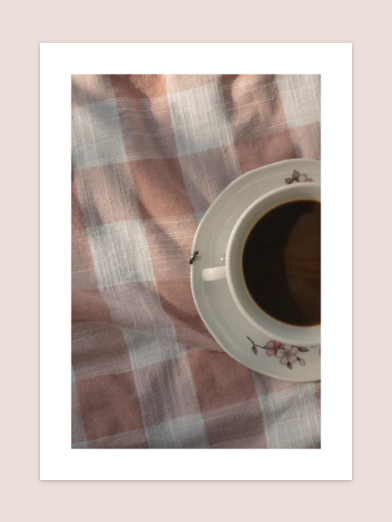Please answer the following question using a single word or phrase: What is the design on the cup?

Floral